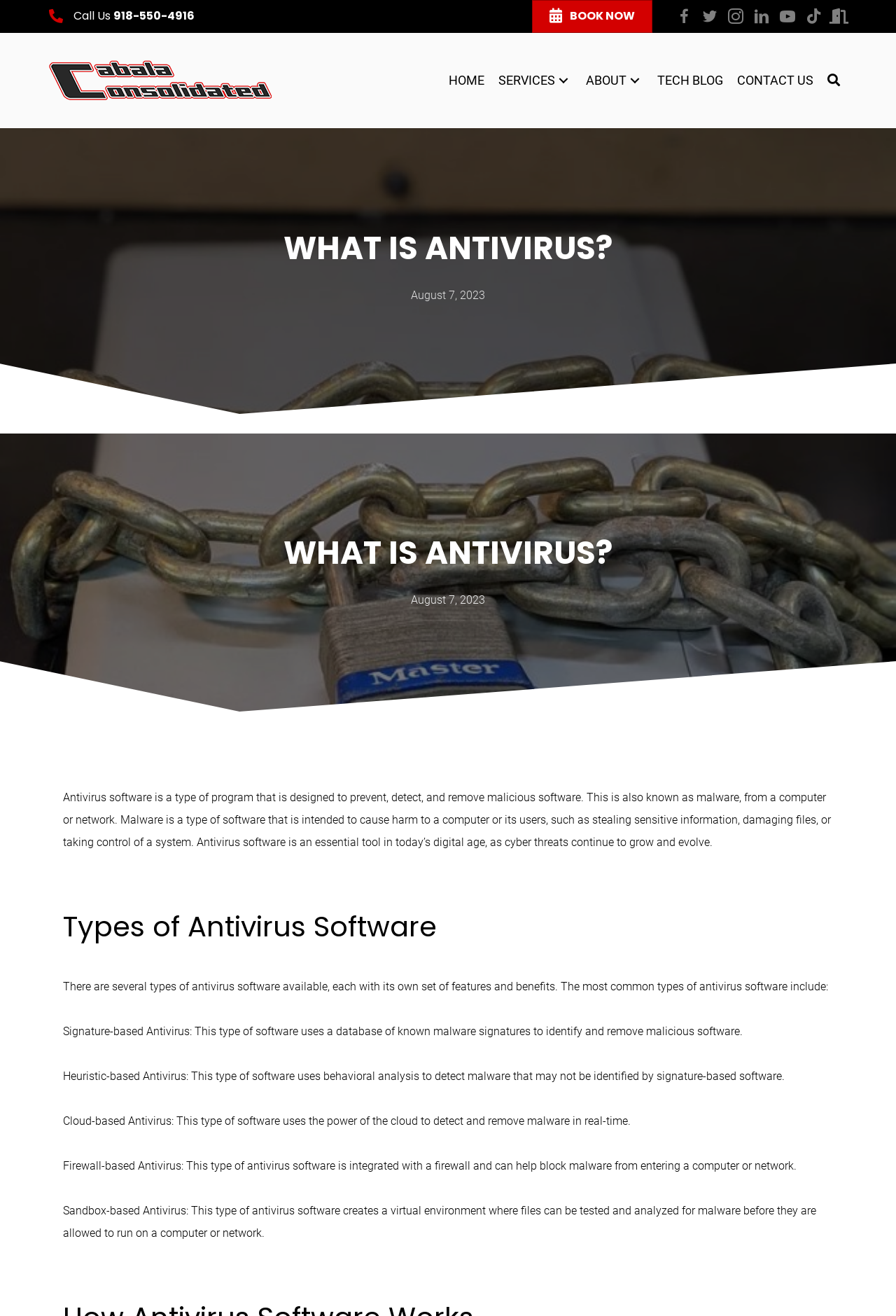Please identify the webpage's heading and generate its text content.

WHAT IS ANTIVIRUS?